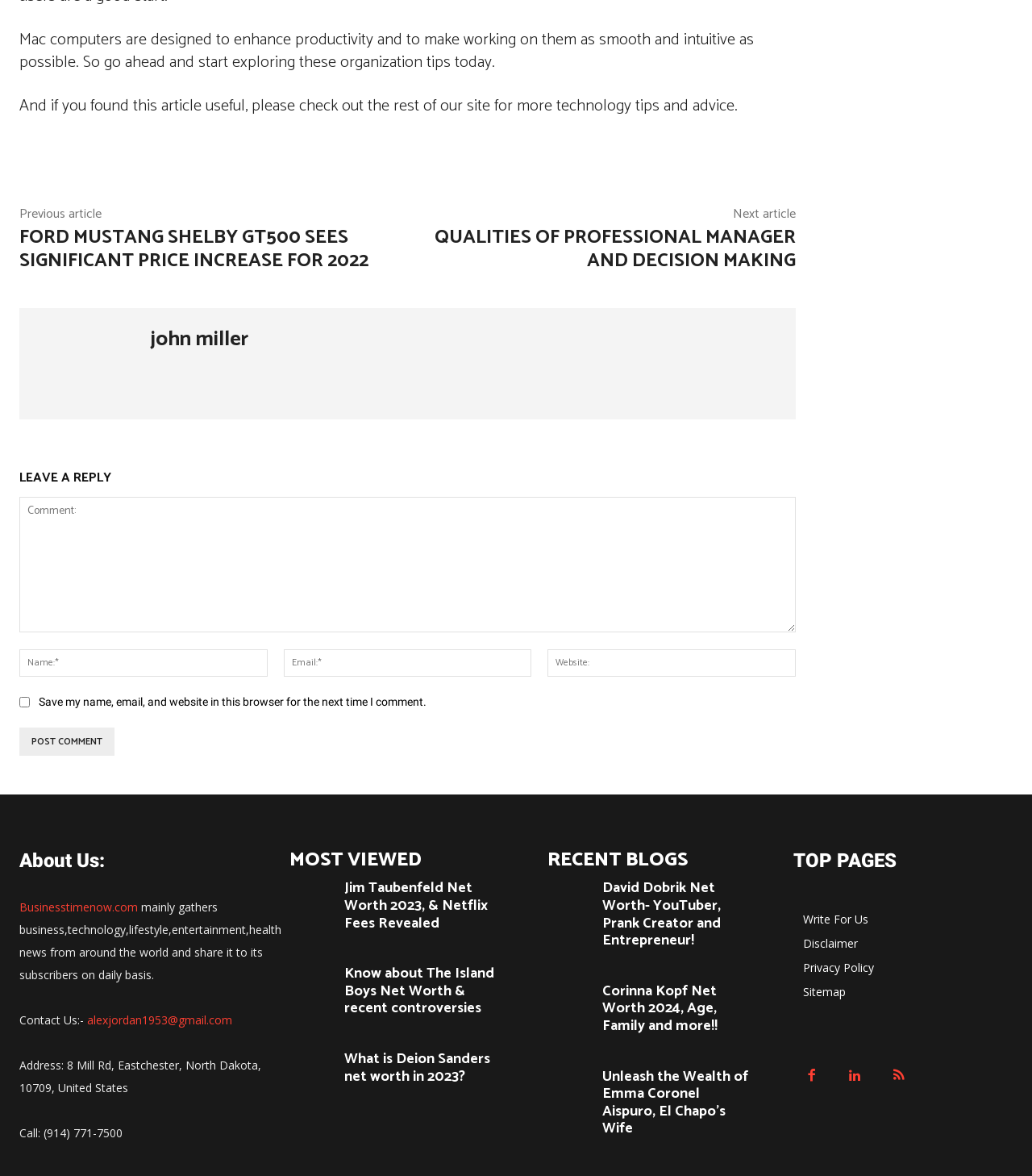Determine the bounding box coordinates of the element that should be clicked to execute the following command: "Read the previous article".

[0.019, 0.189, 0.357, 0.235]